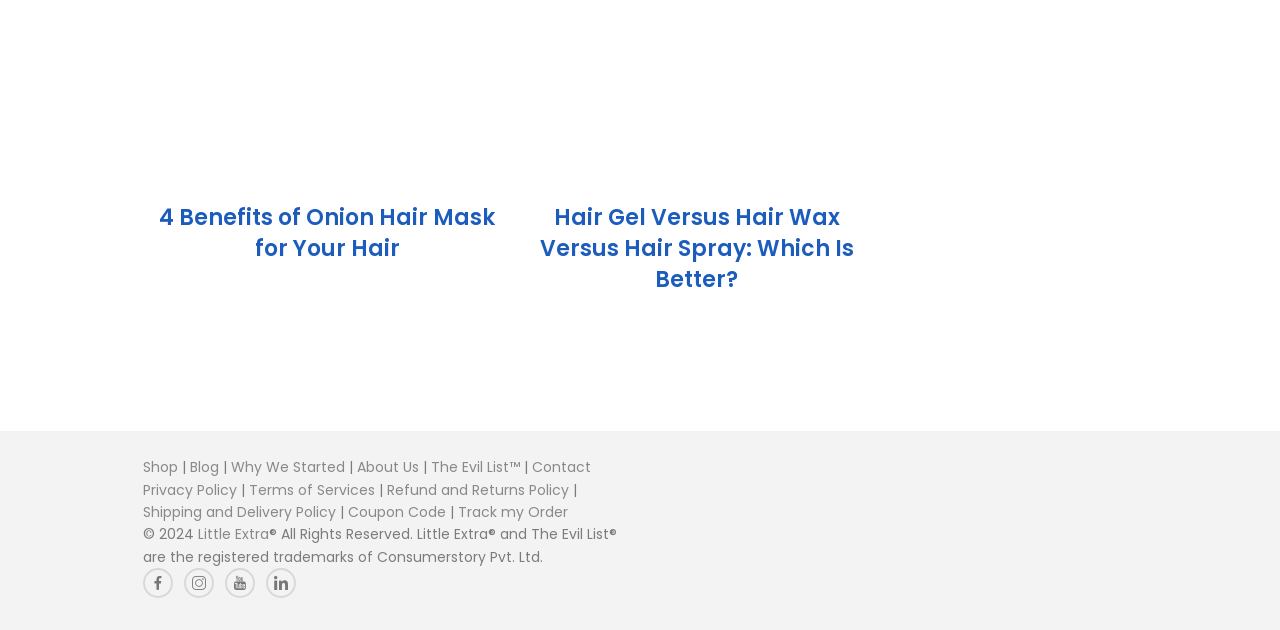For the element described, predict the bounding box coordinates as (top-left x, top-left y, bottom-right x, bottom-right y). All values should be between 0 and 1. Element description: Linkedin

[0.207, 0.902, 0.231, 0.95]